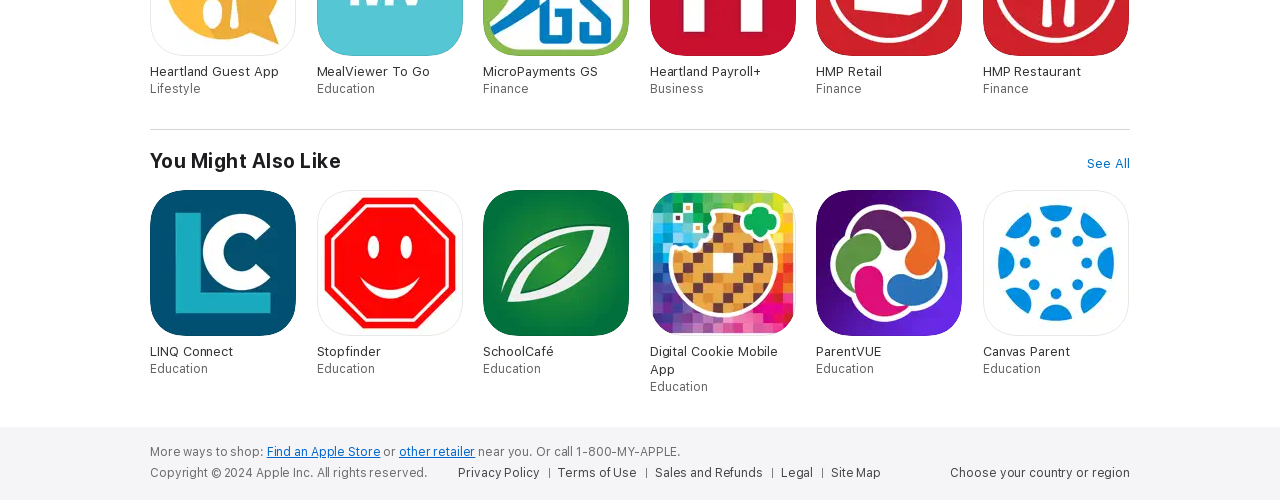Please locate the bounding box coordinates for the element that should be clicked to achieve the following instruction: "Choose your country or region". Ensure the coordinates are given as four float numbers between 0 and 1, i.e., [left, top, right, bottom].

[0.743, 0.93, 0.883, 0.962]